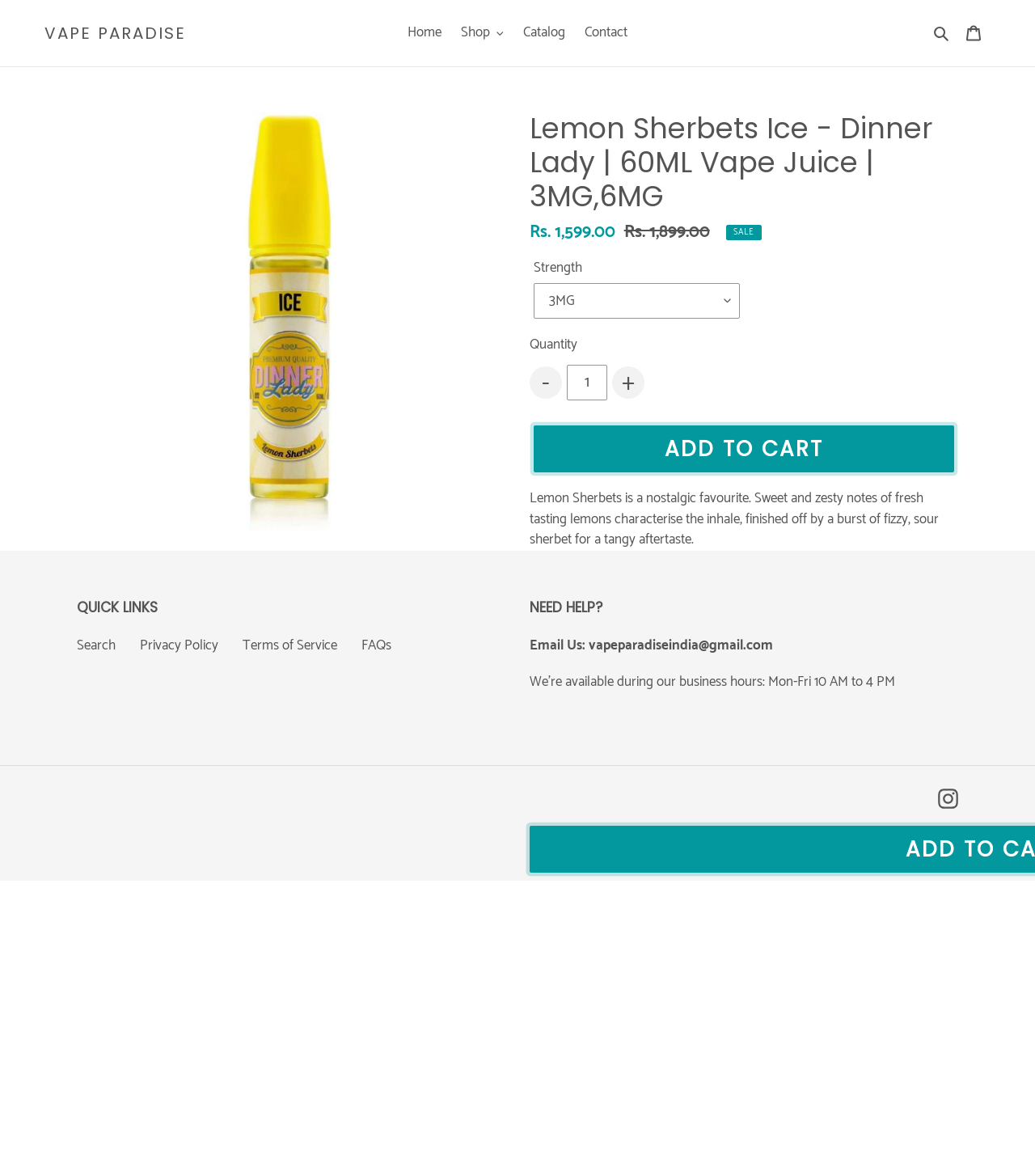Elaborate on the different components and information displayed on the webpage.

This webpage is about a product called "Lemon Sherbets Ice - Dinner Lady" which is a 60ML vape juice with 3MG and 6MG strengths. At the top of the page, there is a navigation menu with links to "Home", "Shop", "Catalog", "Contact", and a search button. On the top right, there is a cart link and a button to search the site.

Below the navigation menu, there is a large image of the product, followed by a heading with the product name. To the right of the image, there is a description list with details about the product, including its sale price, regular price, and strength options. The strength options are presented in a combo box with a dropdown menu.

Below the description list, there are fields to select the quantity of the product, with buttons to increment or decrement the quantity. There is also an "Add to cart" button.

Further down the page, there is a paragraph of text that describes the product, mentioning its nostalgic flavor and zesty notes of fresh lemons.

At the bottom of the page, there are quick links to various sections of the site, including "Search", "Privacy Policy", "Terms of Service", and "FAQs". There is also a section with contact information, including an email address. On the bottom right, there are links to the site's social media profiles and a copyright notice.